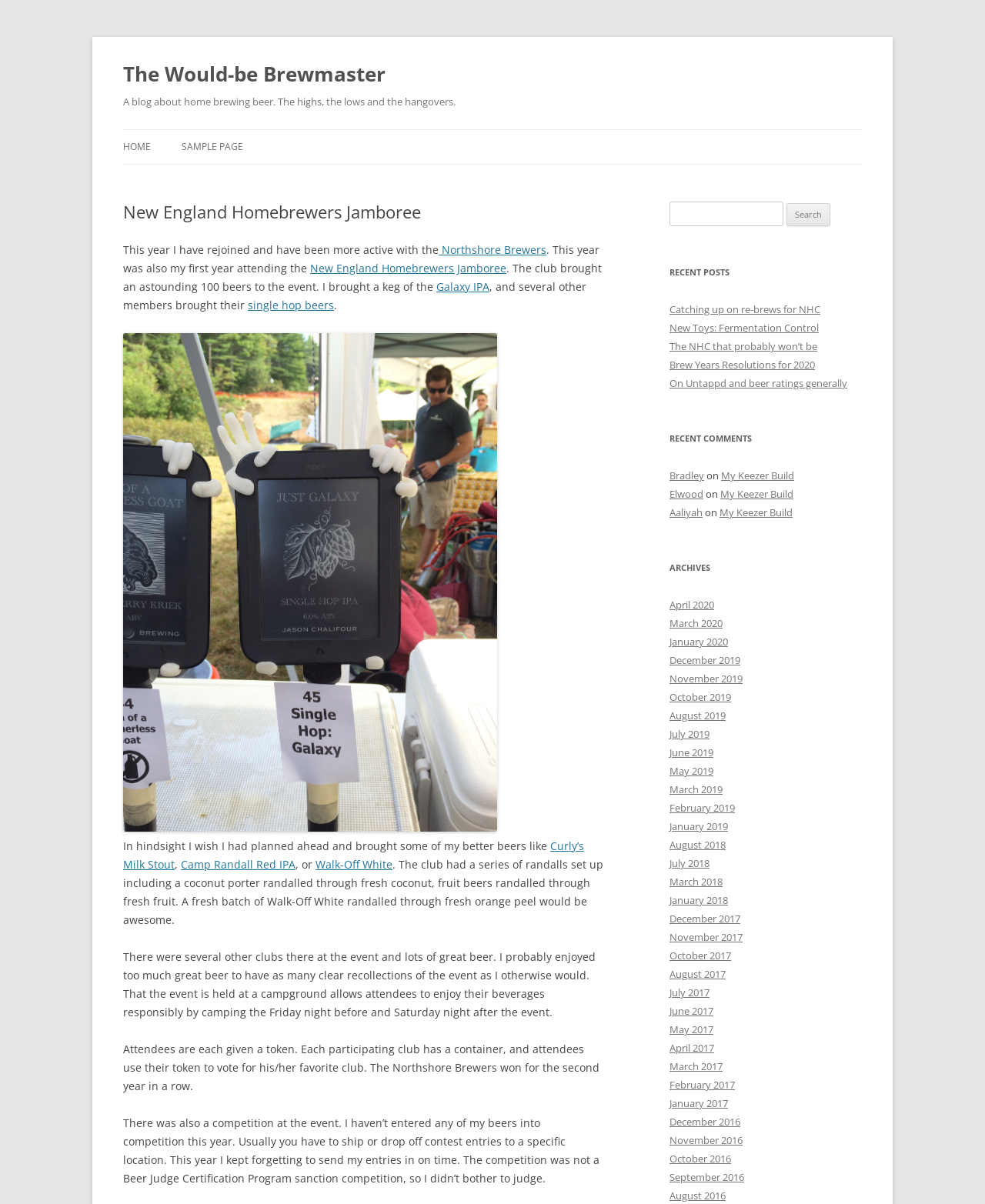Given the element description "November 2017", identify the bounding box of the corresponding UI element.

[0.68, 0.773, 0.754, 0.784]